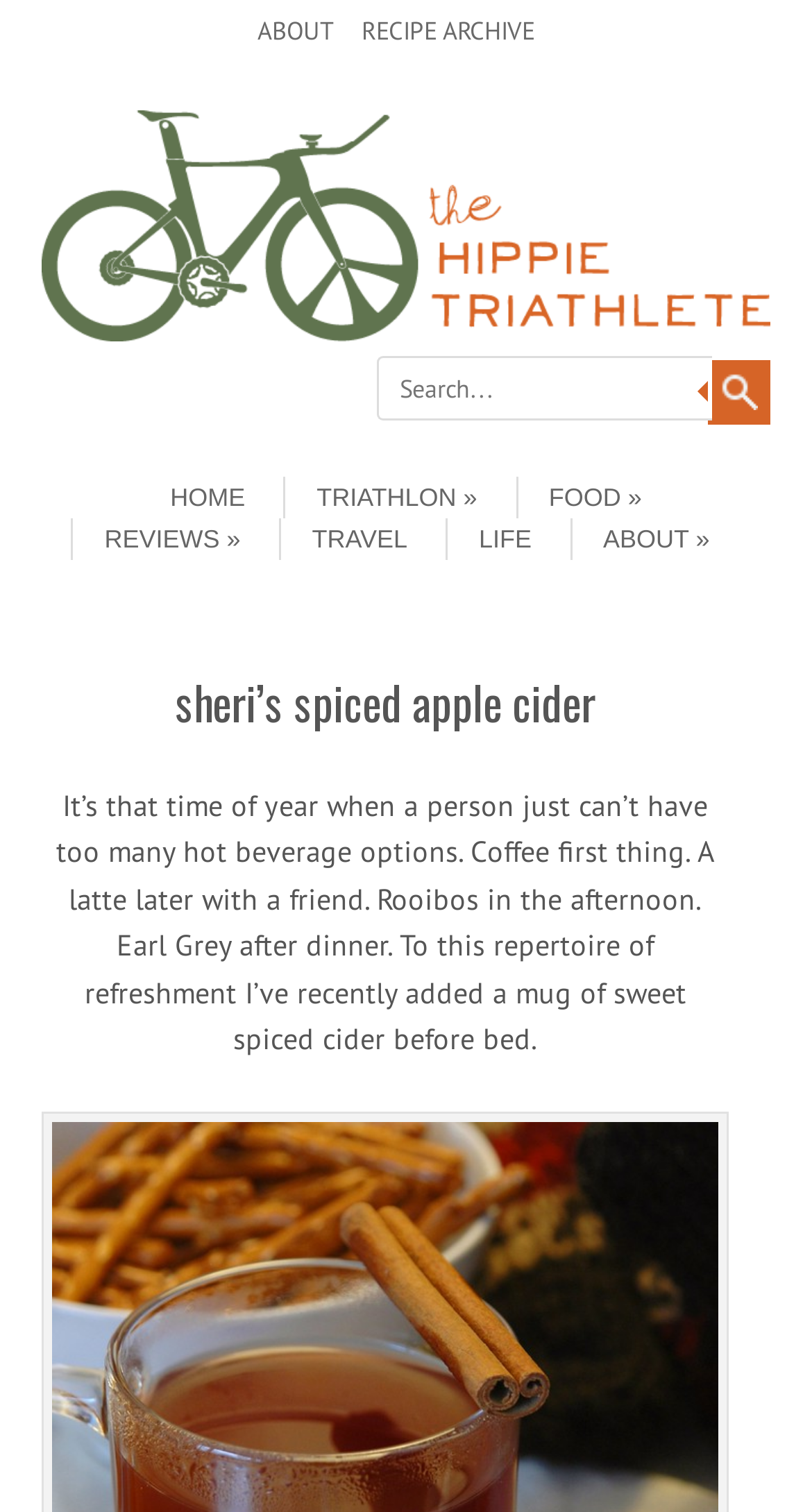Is there a search function on the webpage?
Look at the image and respond with a single word or a short phrase.

Yes